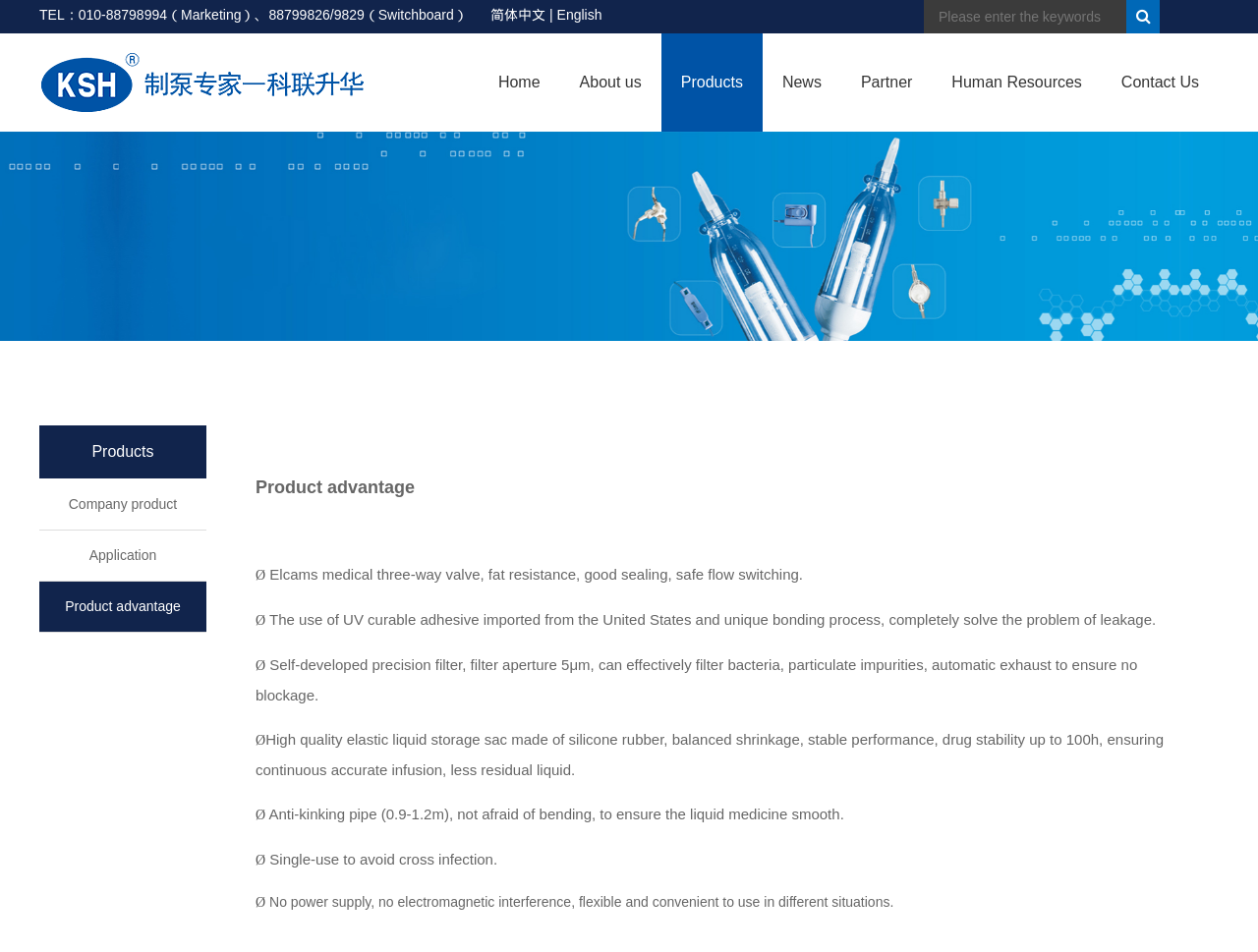What is the benefit of no power supply?
Provide an in-depth answer to the question, covering all aspects.

The benefit of no power supply can be found in the static text element that says 'No power supply, no electromagnetic interference, flexible and convenient to use in different situations.' This text is located at the bottom of the webpage, describing the advantages of the product.